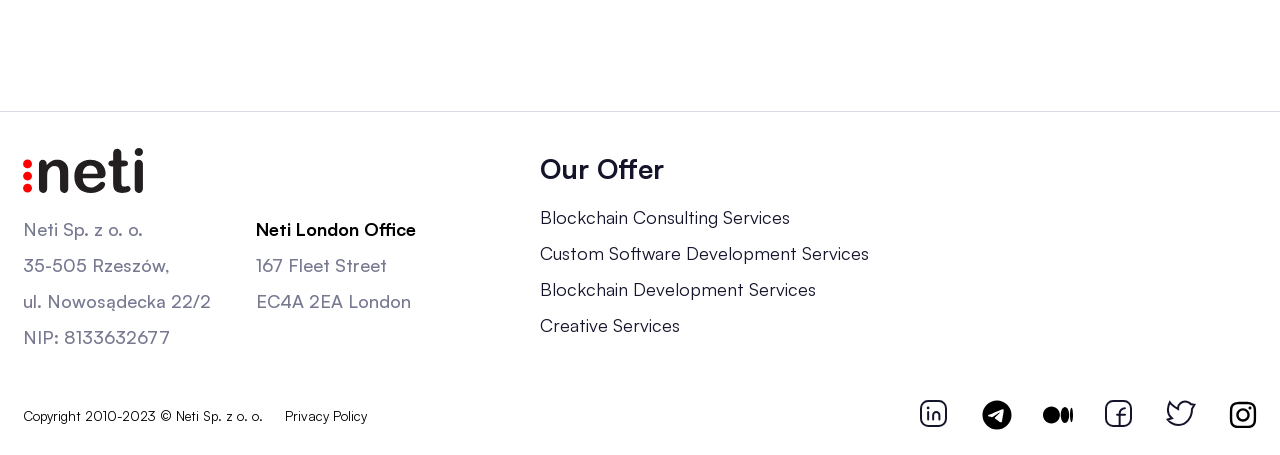Identify the bounding box coordinates for the element you need to click to achieve the following task: "View Blockchain Consulting Services". The coordinates must be four float values ranging from 0 to 1, formatted as [left, top, right, bottom].

[0.421, 0.452, 0.617, 0.5]